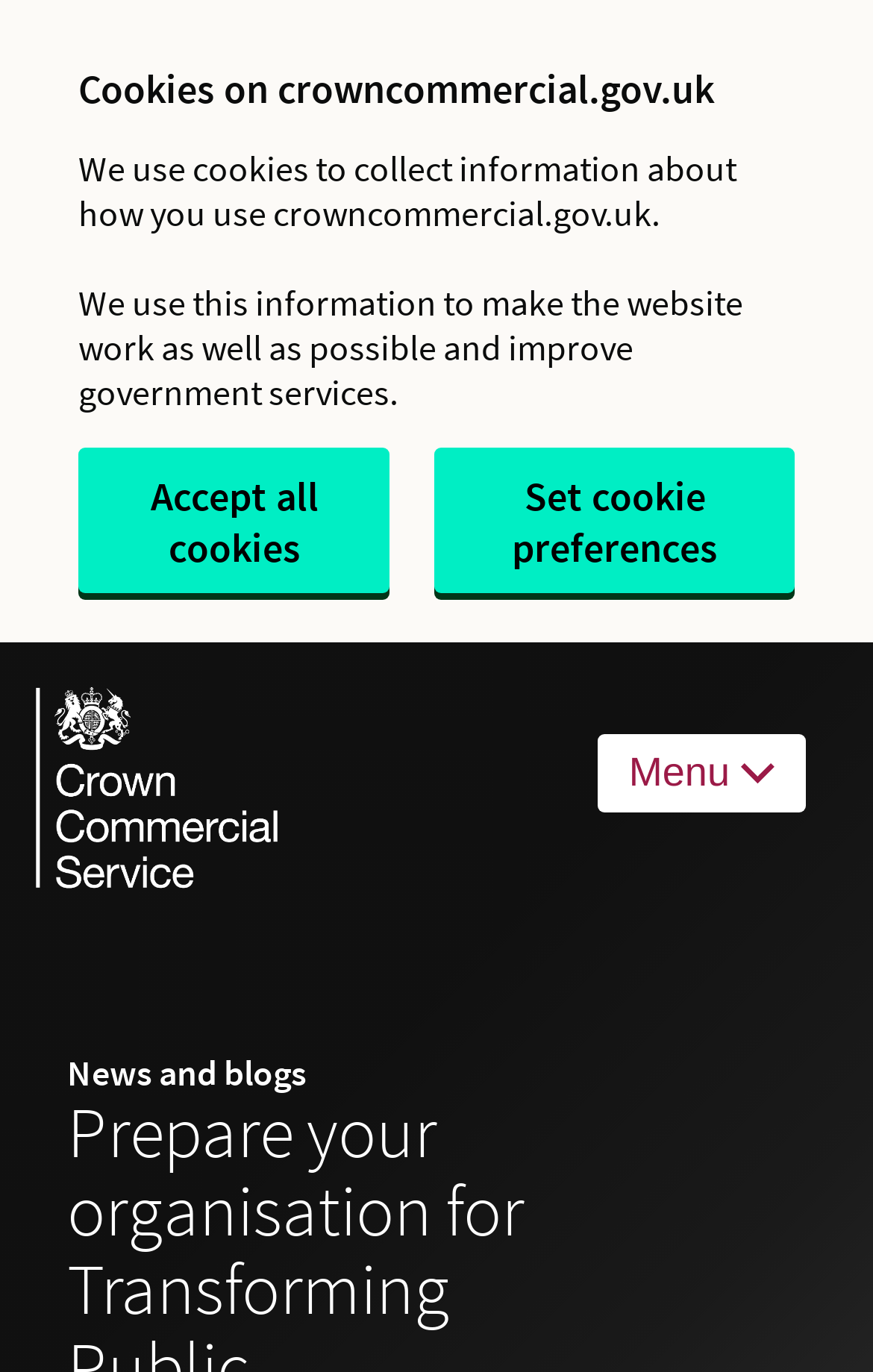Give a one-word or short-phrase answer to the following question: 
What is the purpose of the Transforming Public Procurement programme?

Save taxpayers money